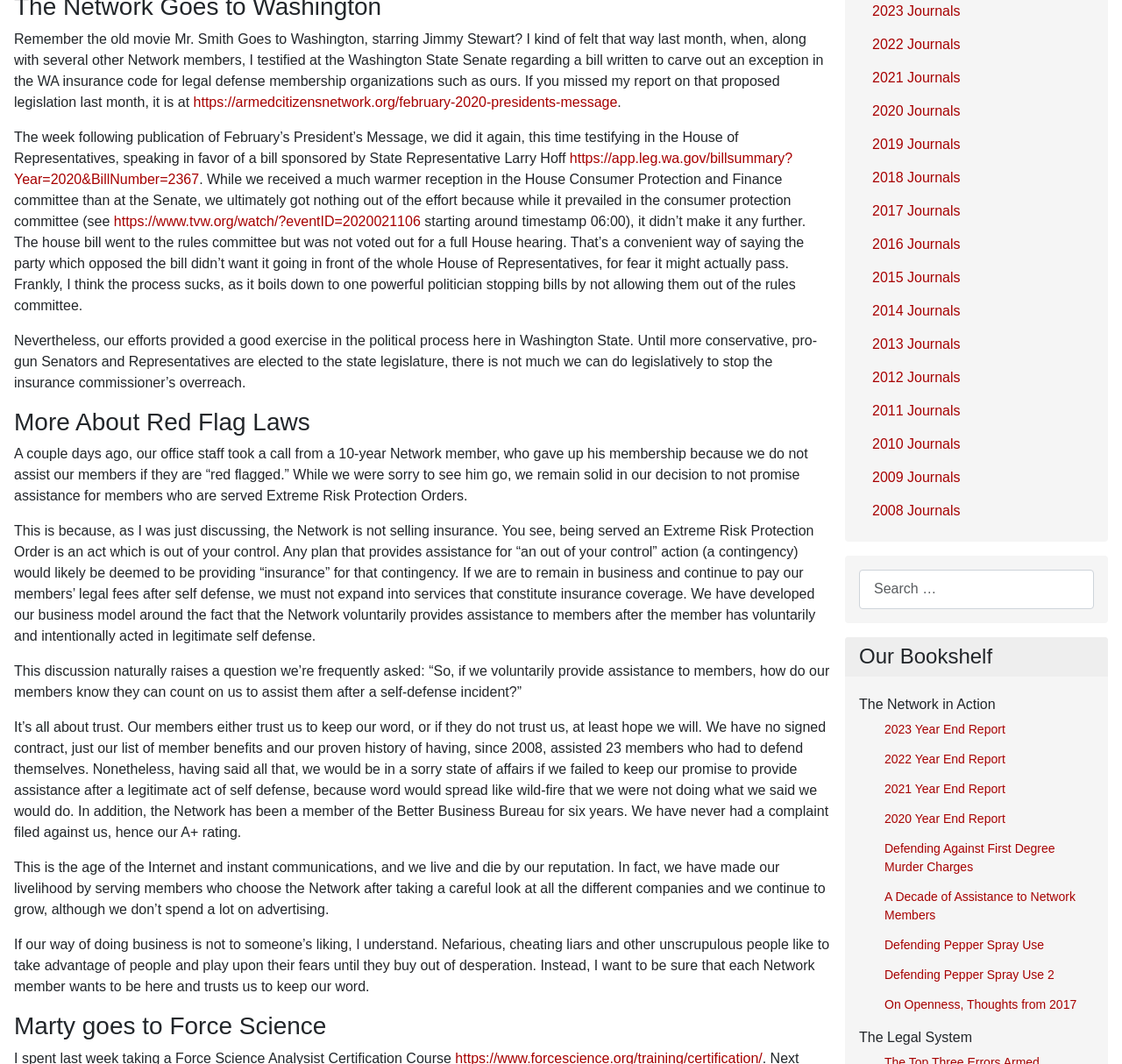Find the bounding box coordinates for the UI element that matches this description: "Defending Pepper Spray Use 2".

[0.777, 0.905, 0.975, 0.928]